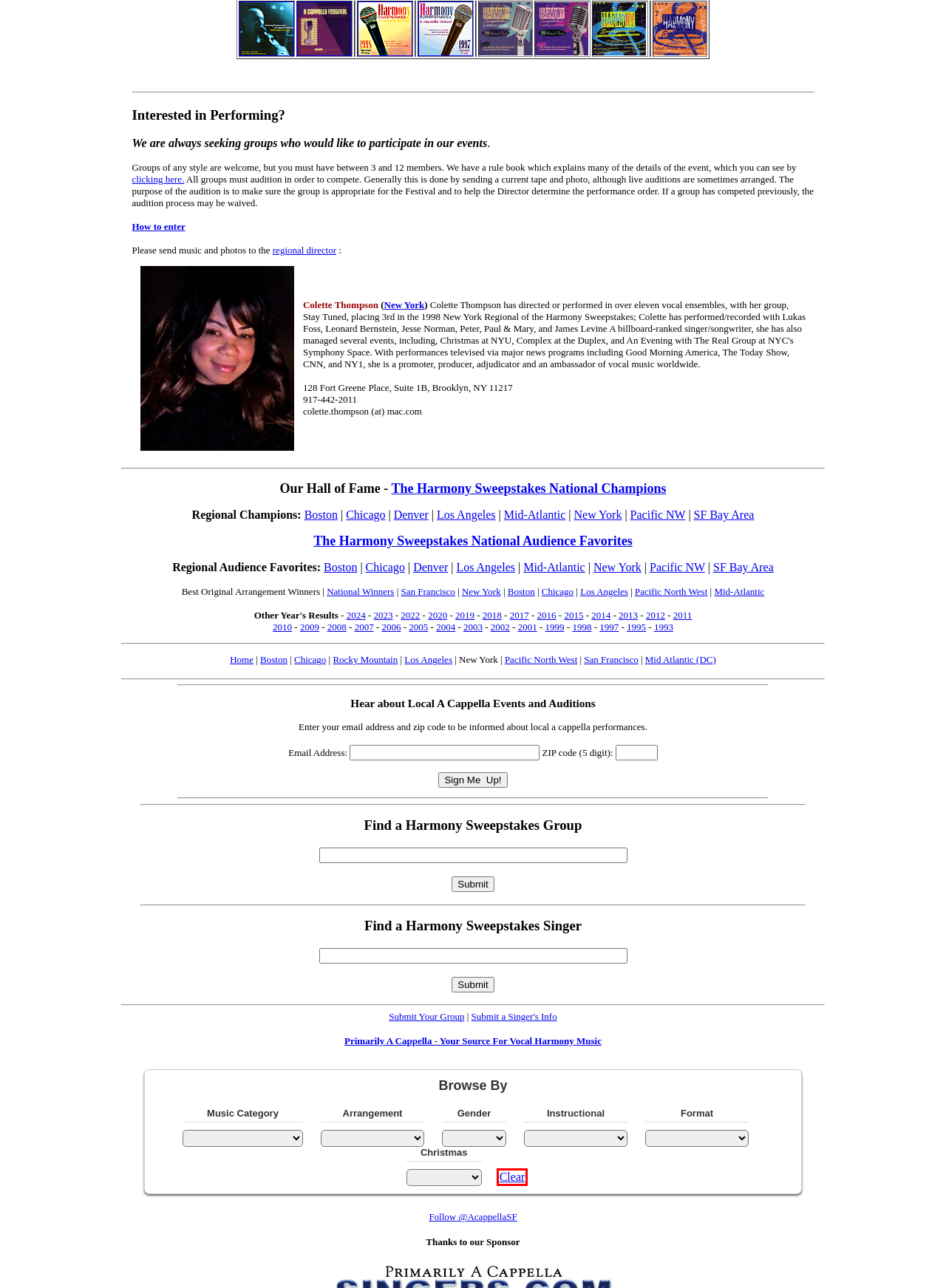You have a screenshot showing a webpage with a red bounding box around a UI element. Choose the webpage description that best matches the new page after clicking the highlighted element. Here are the options:
A. 2000/audience-favorites/Boston New York Harmony Sweepstakes A Cappella Festival
B. 2000/browse/ New York Harmony Sweepstakes A Cappella Festival
C. 2000/champions/Bay Area New York Harmony Sweepstakes A Cappella Festival
D. Ron Lichtman Award
E. 2000/denver.html New York Harmony Sweepstakes A Cappella Festival
F. 2000/bayarea/index.php New York Harmony Sweepstakes A Cappella Festival
G. 2000/losangeles.html New York Harmony Sweepstakes A Cappella Festival
H. Chicago Best Original A Cappella Arrangement Award

B